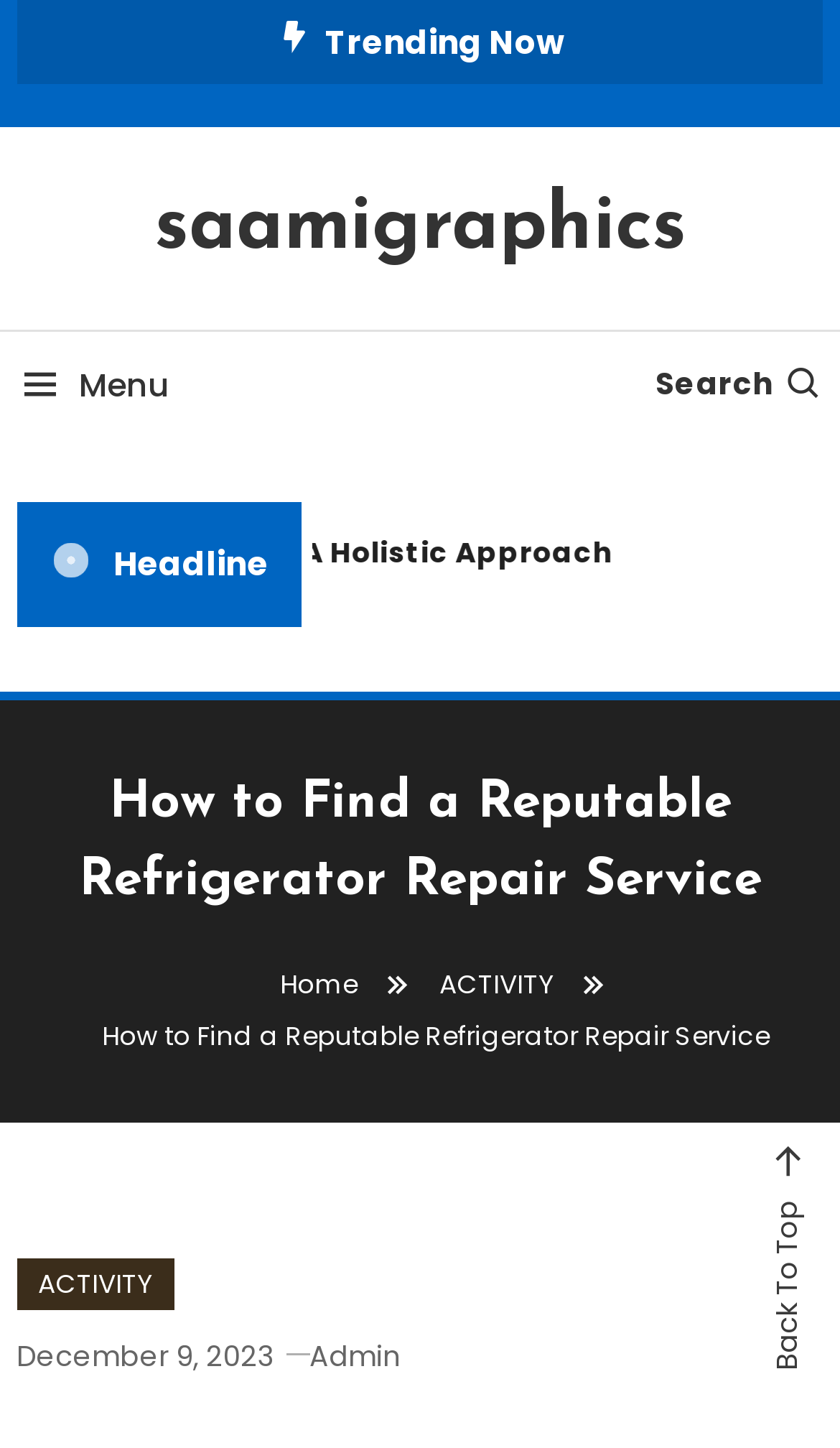Kindly determine the bounding box coordinates for the area that needs to be clicked to execute this instruction: "View background".

None